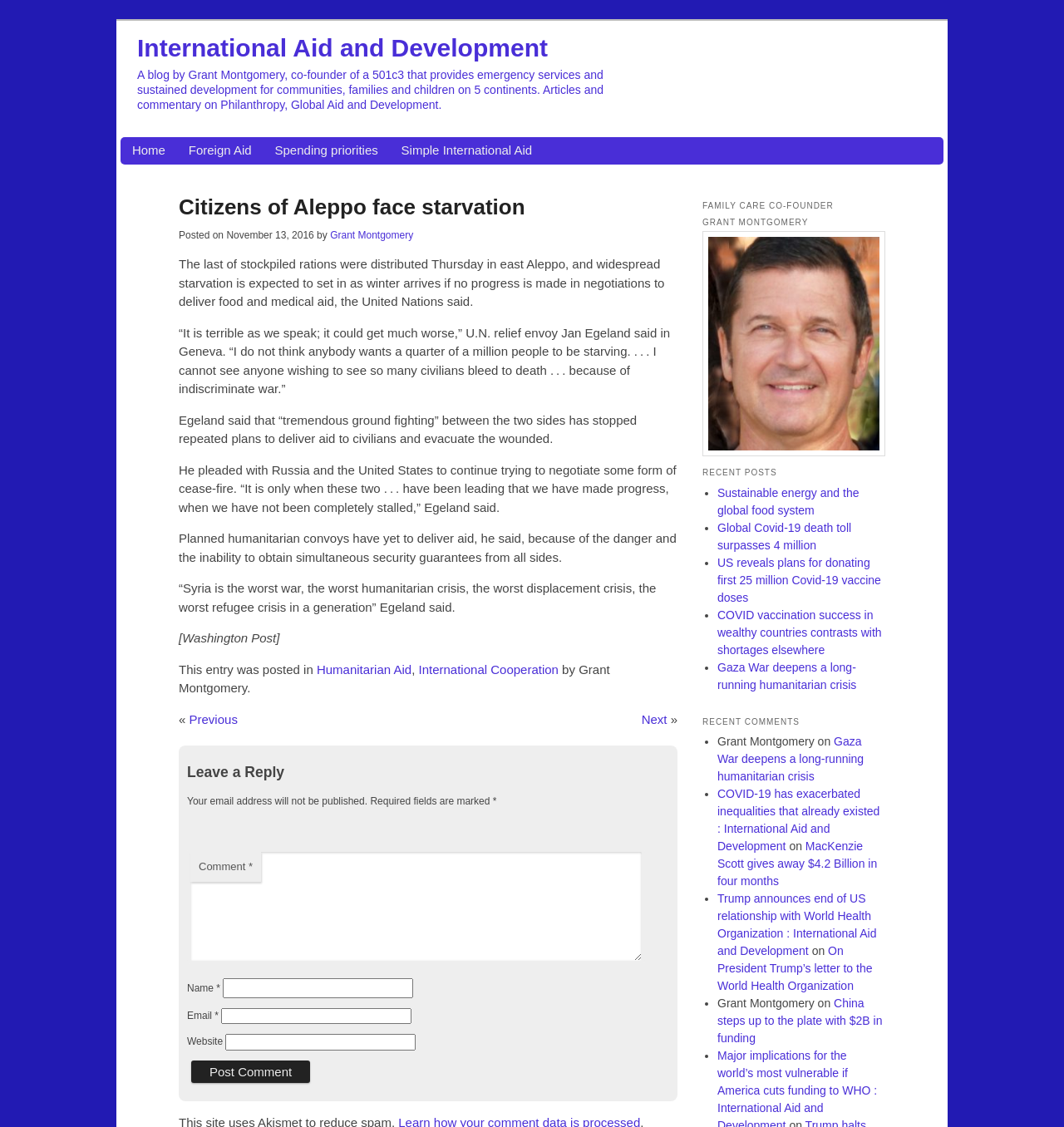Given the following UI element description: "International Cooperation", find the bounding box coordinates in the webpage screenshot.

[0.393, 0.588, 0.525, 0.6]